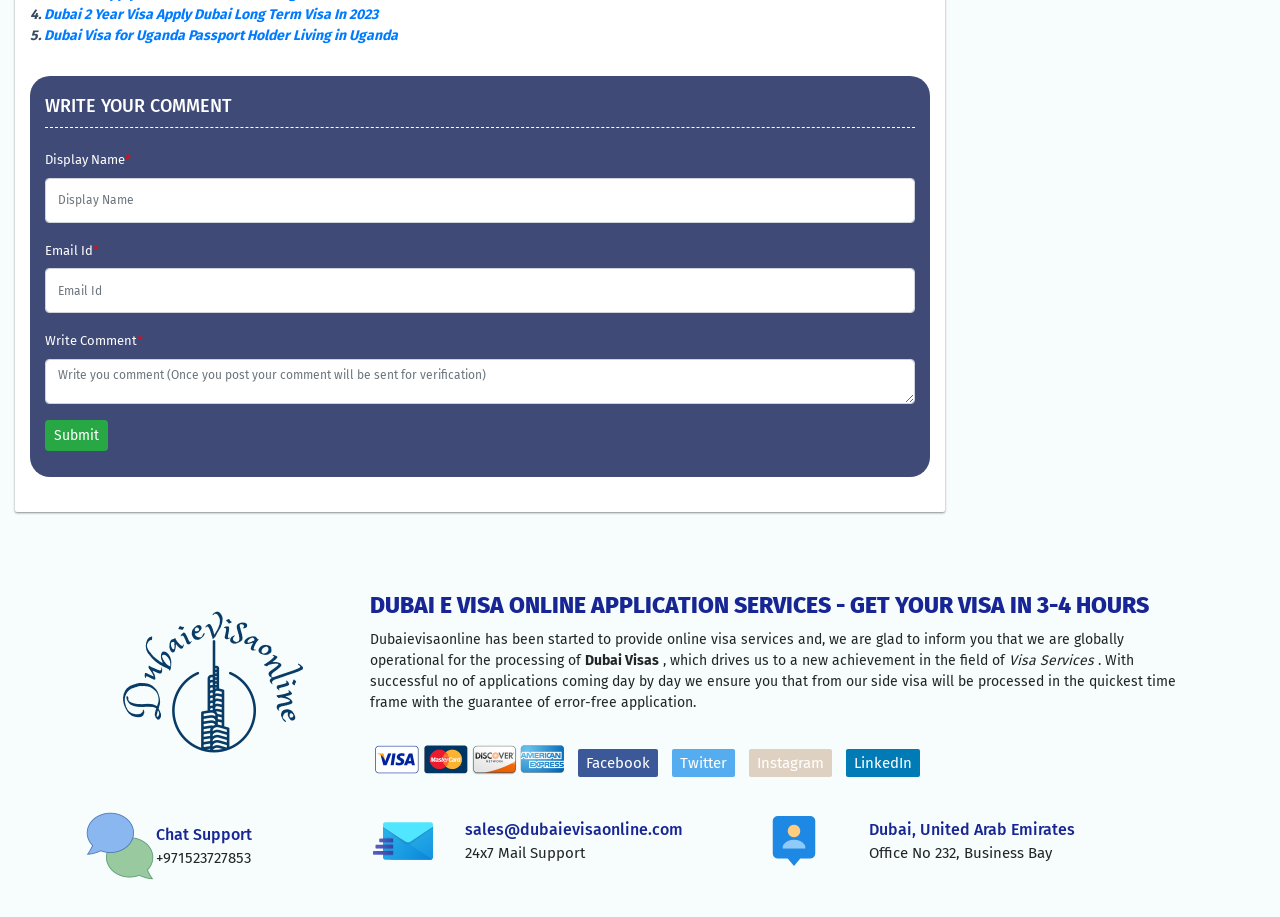Locate the bounding box coordinates of the clickable part needed for the task: "Enter your display name".

[0.035, 0.194, 0.715, 0.243]